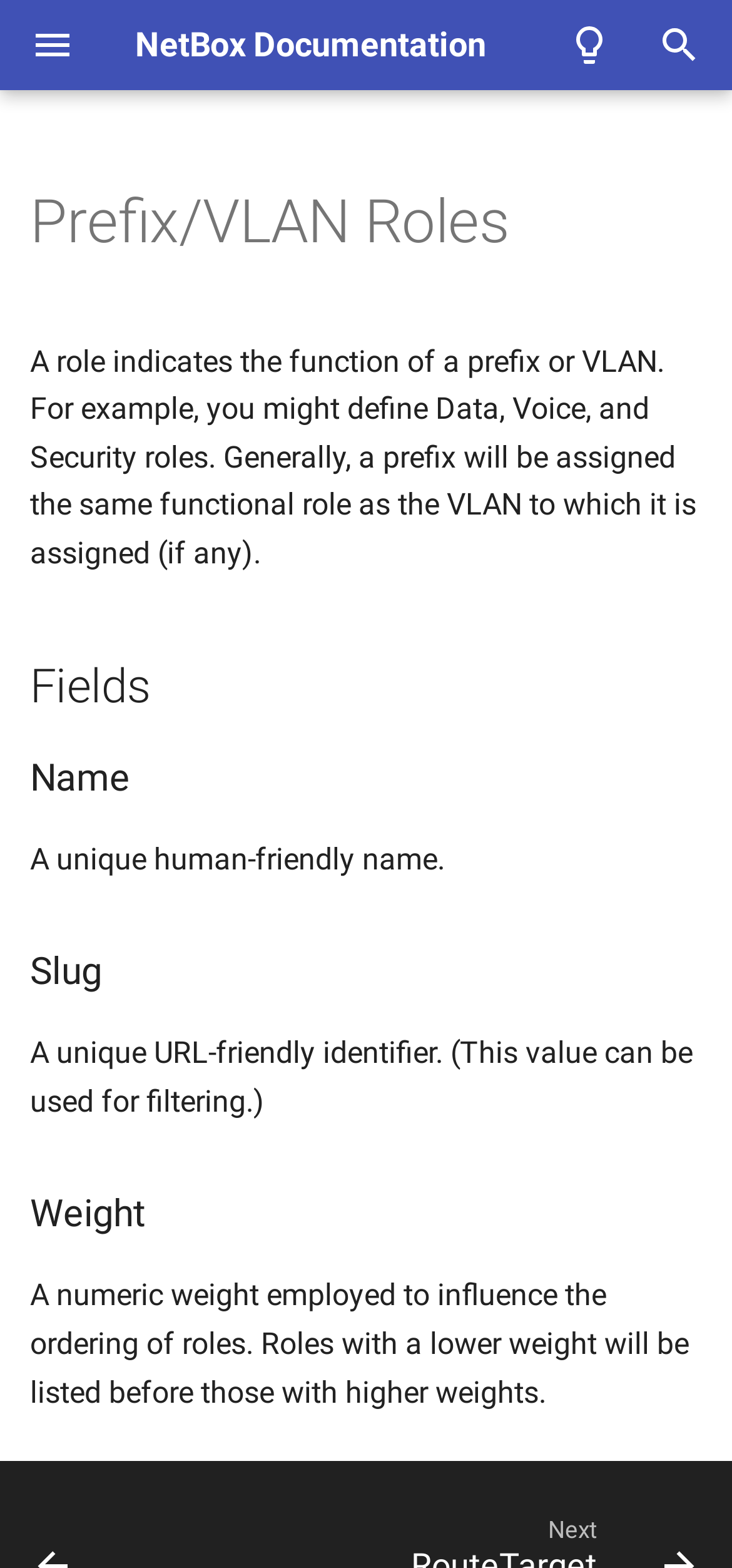How many images are there in the header?
Using the picture, provide a one-word or short phrase answer.

3